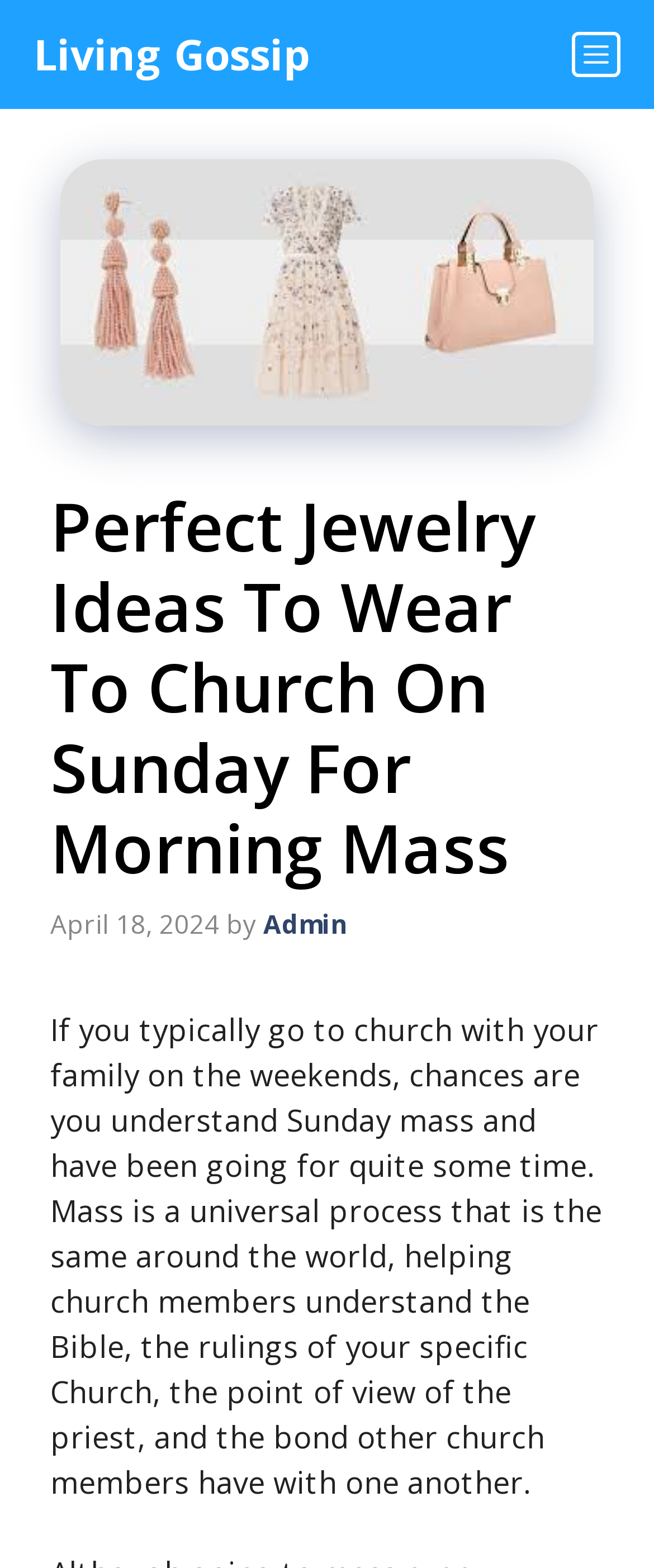What is the purpose of Sunday mass?
From the image, respond using a single word or phrase.

to understand the Bible